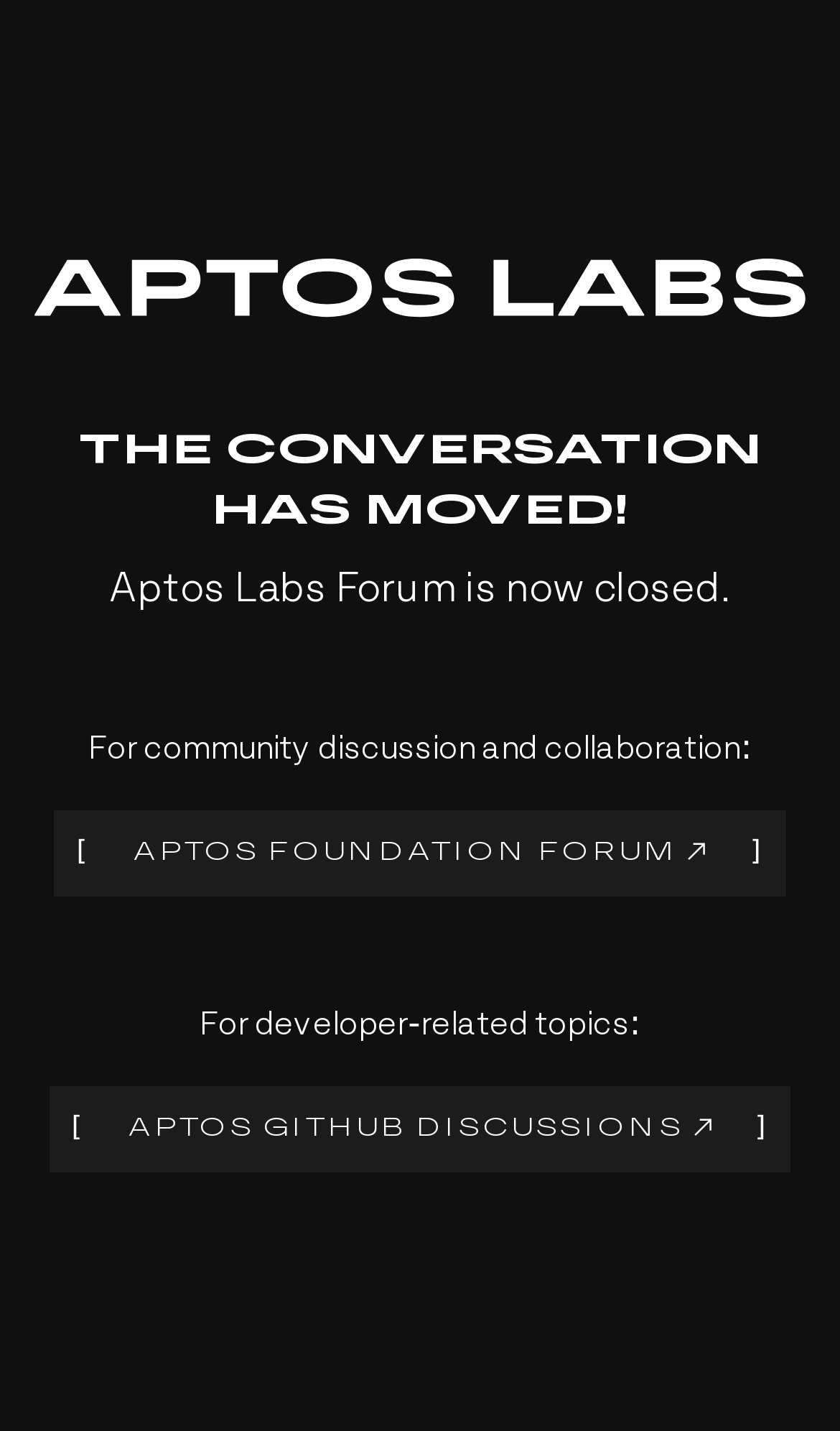Offer a detailed explanation of the webpage layout and contents.

The webpage is about the Aptos Labs Forum, which is now closed. At the top of the page, there is a large image spanning almost the entire width. Below the image, there is a prominent heading that reads "THE CONVERSATION HAS MOVED!" in a large font size. 

Underneath the heading, there is a paragraph of text that states "Aptos Labs Forum is now closed." This text is centered on the page and takes up about half of the page's width. 

Further down, there is a section that provides information about community discussion and collaboration. This section starts with a line of text that reads "For community discussion and collaboration:" and is followed by a link to the "APTOS FOUNDATION FORUM". The link is accompanied by two small images on either side, which appear to be icons or logos. 

Below this section, there is another section that provides information about developer-related topics. This section starts with a line of text that reads "For developer-related topics:" and is followed by a link to the "APTOS GITHUB DISCUSSIONS". Similar to the previous section, the link is accompanied by two small images on either side, which appear to be icons or logos.